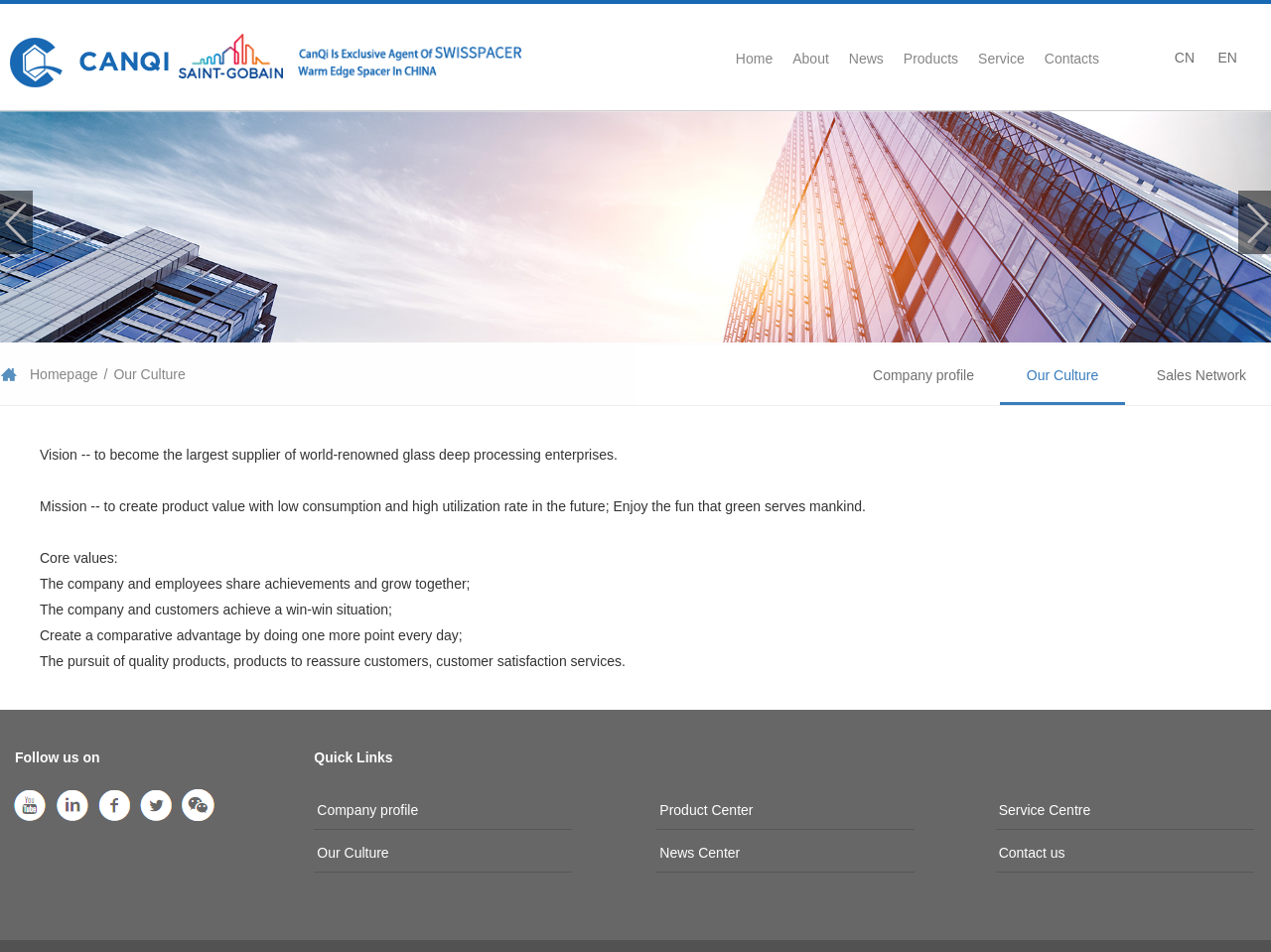Please find the bounding box coordinates of the element that you should click to achieve the following instruction: "Go to the News page". The coordinates should be presented as four float numbers between 0 and 1: [left, top, right, bottom].

[0.66, 0.036, 0.703, 0.088]